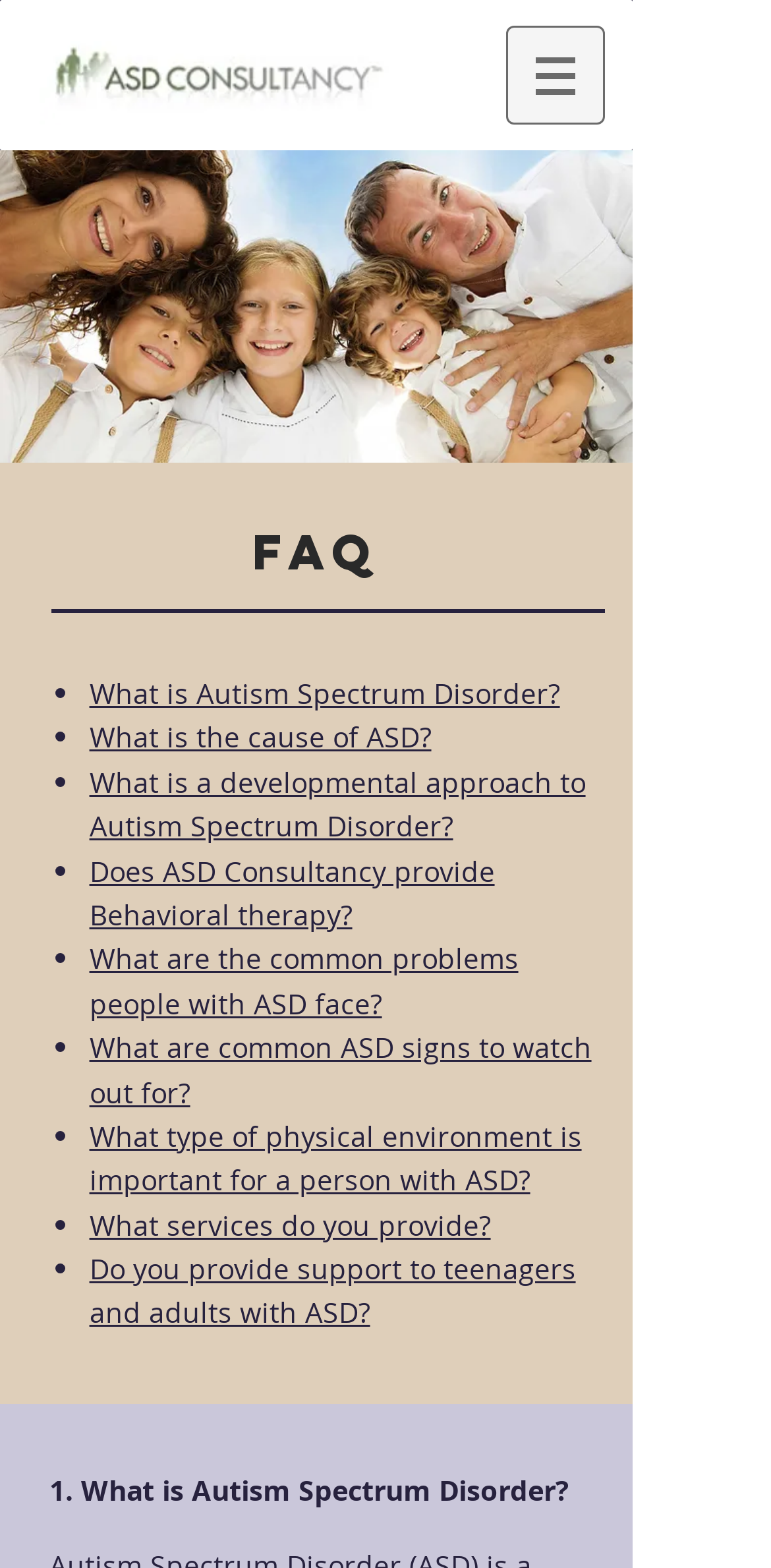Please specify the bounding box coordinates of the element that should be clicked to execute the given instruction: 'Explore the services provided by ASD Consultancy'. Ensure the coordinates are four float numbers between 0 and 1, expressed as [left, top, right, bottom].

[0.116, 0.769, 0.636, 0.793]